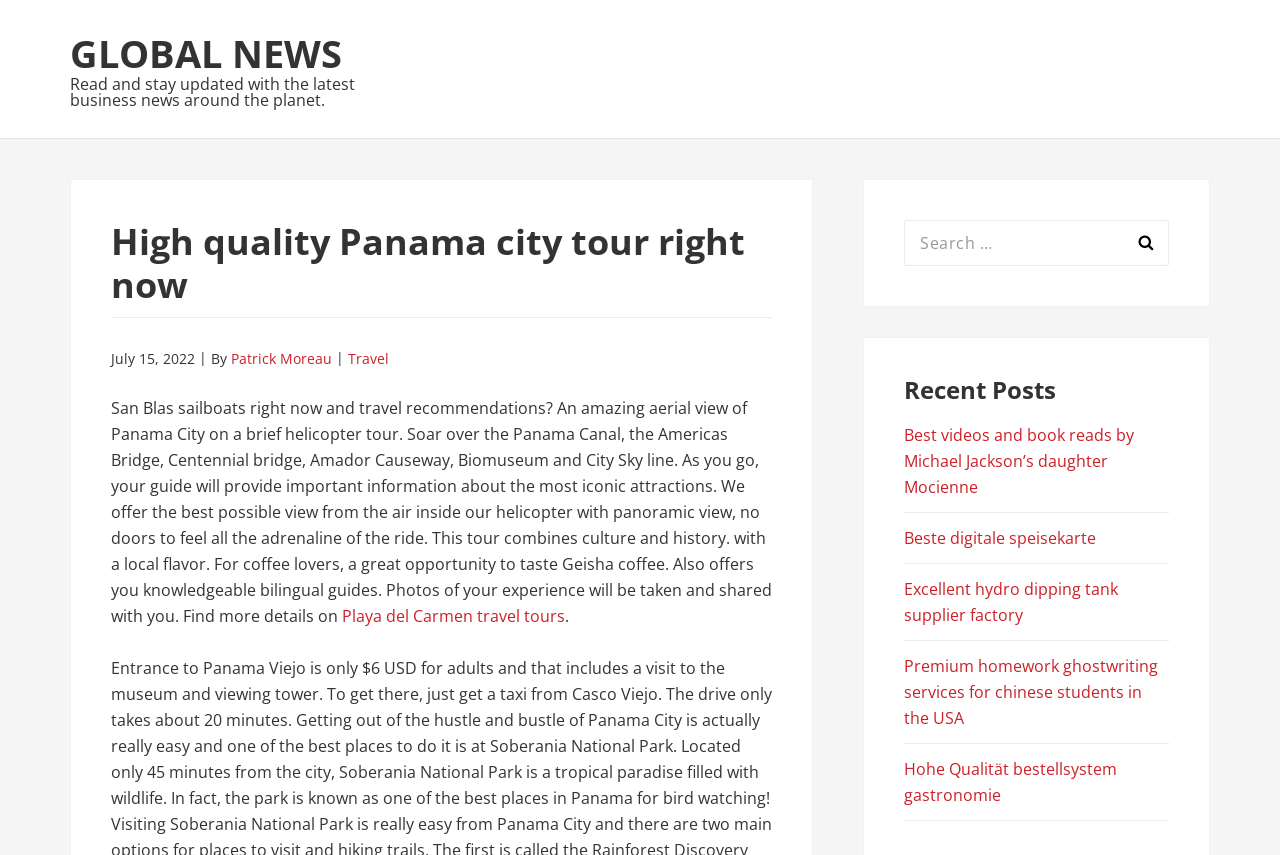Please identify the bounding box coordinates of the element I need to click to follow this instruction: "Search for something".

[0.706, 0.257, 0.913, 0.311]